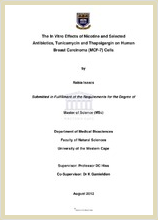Break down the image and describe every detail you can observe.

The image features the title page of a research thesis titled "The in vitro effects of nicotine and selected antibiotics, tunicamycin and thapsigargin on human Breast carcinoma (mcf-7) cells," authored by Rabia Isaacs. This document was submitted to fulfill the requirements for the degree of Master of Science (MSc) at the University of the Western Cape. The title page displays the university's emblem at the top, along with the necessary details such as the author's name, submission requirements, department, faculty, and co-supervisor. The thesis was completed in August 2012. This work focuses on the impacts of certain compounds on breast cancer cells, indicating its relevance to medical bio-sciences and cancer research.